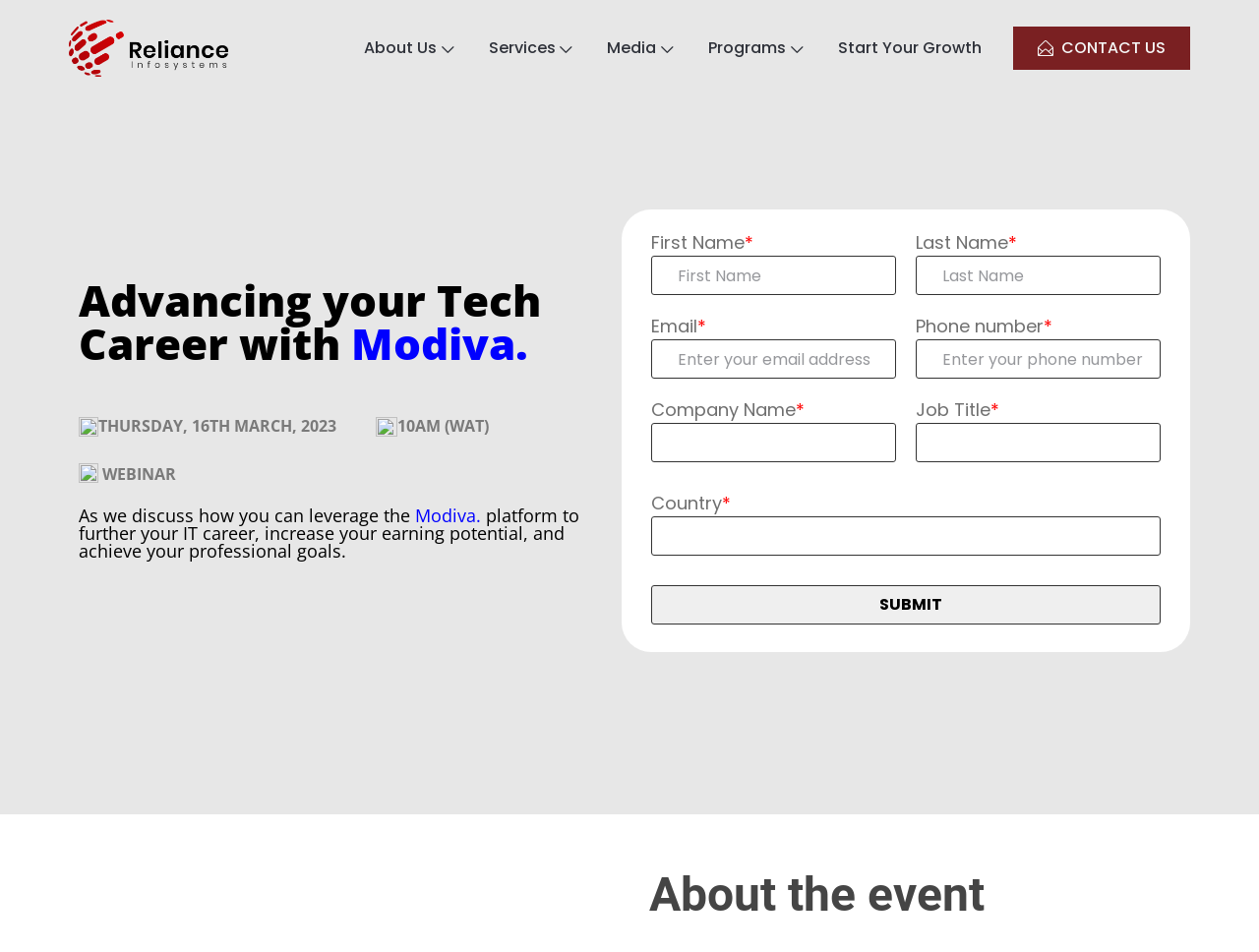Given the description of a UI element: "parent_node: About Us", identify the bounding box coordinates of the matching element in the webpage screenshot.

[0.055, 0.021, 0.182, 0.081]